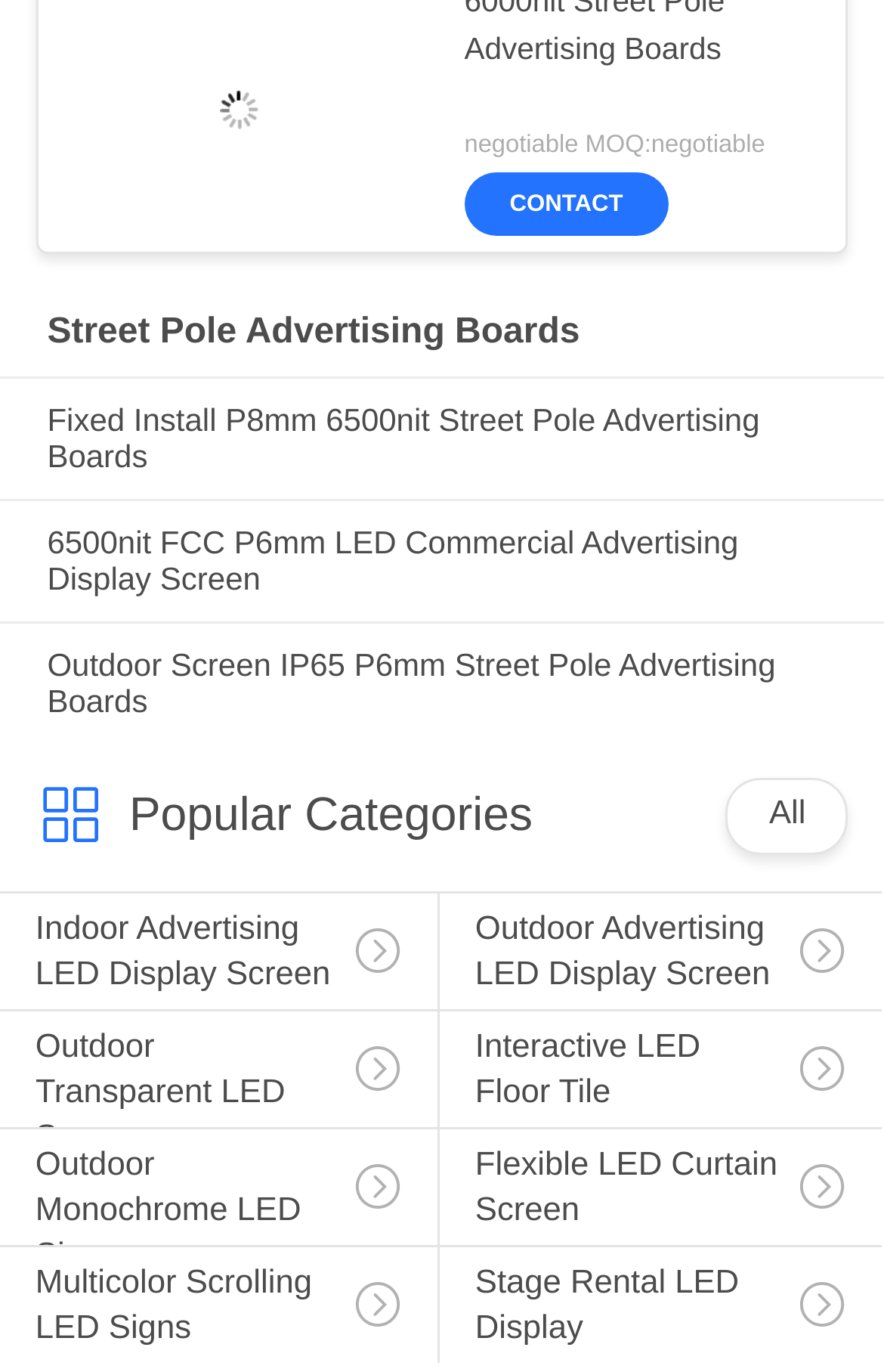Identify the bounding box coordinates of the region that needs to be clicked to carry out this instruction: "Check Outdoor Monochrome LED Signs". Provide these coordinates as four float numbers ranging from 0 to 1, i.e., [left, top, right, bottom].

[0.0, 0.822, 0.495, 0.945]